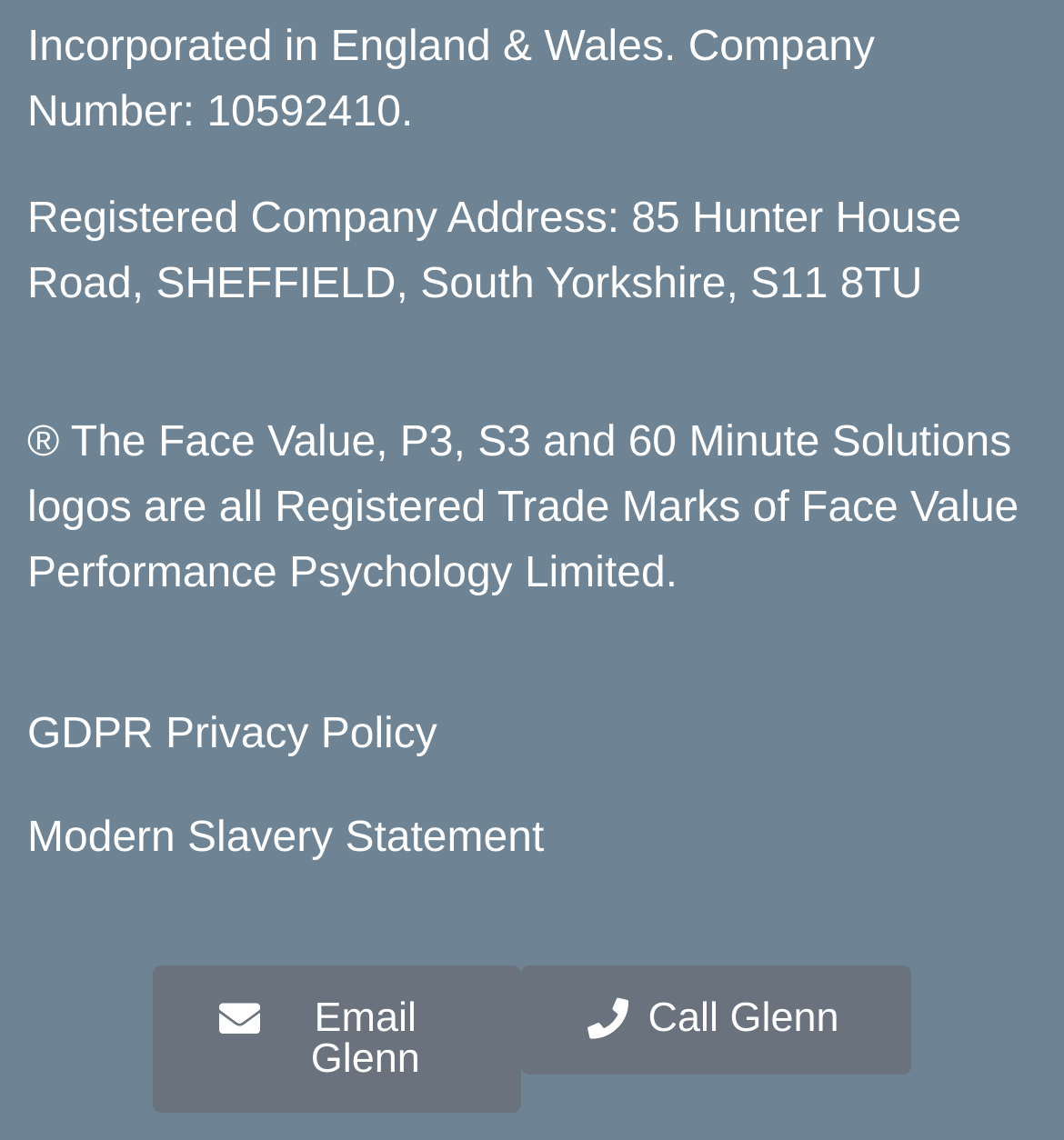From the details in the image, provide a thorough response to the question: How many links are there at the bottom of the webpage?

There are four links at the bottom of the webpage, which are 'GDPR Privacy Policy', 'Modern Slavery Statement', 'Email Glenn', and 'Call Glenn'. These links are arranged horizontally and are located near the bottom of the webpage.